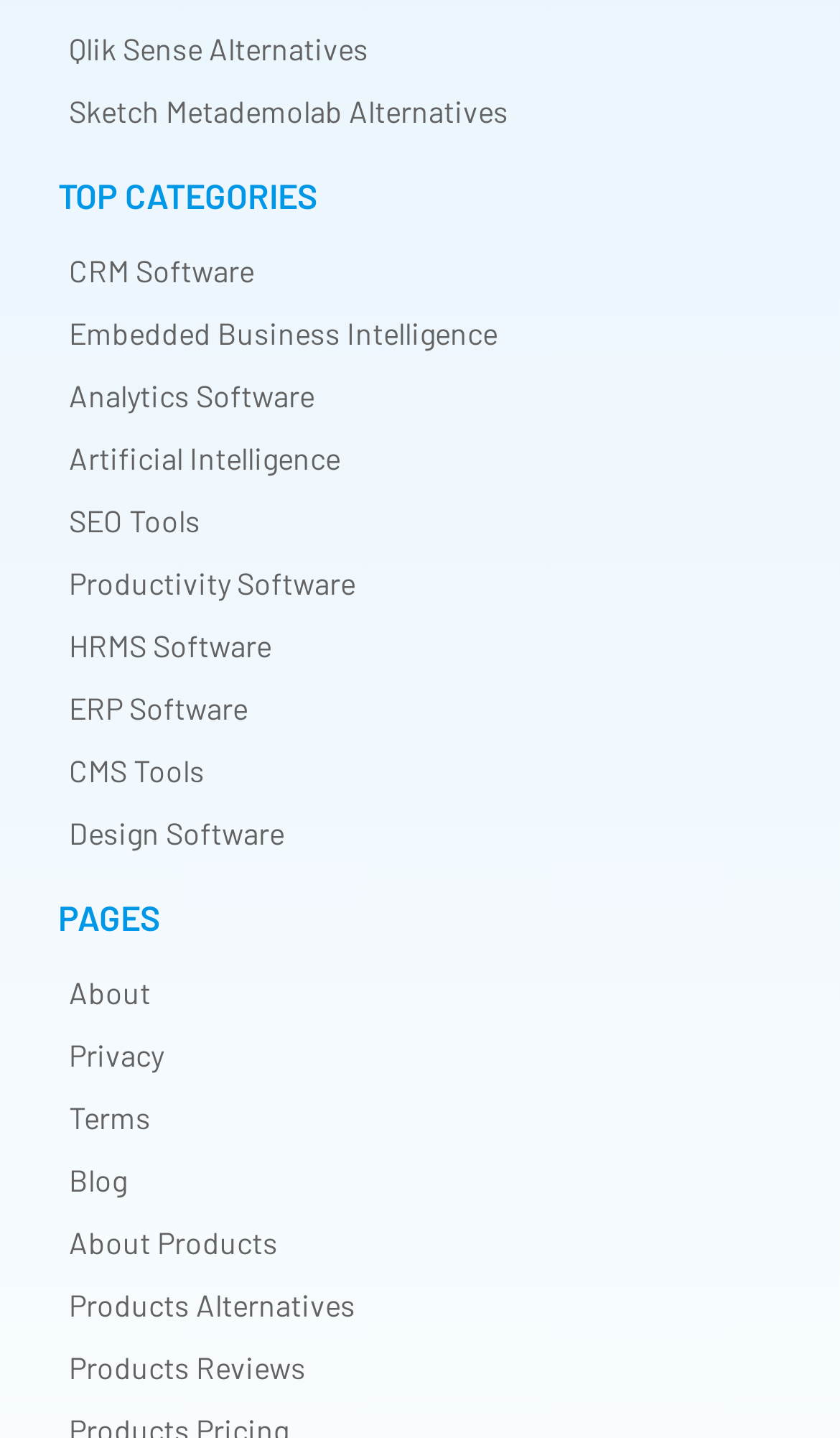Could you provide the bounding box coordinates for the portion of the screen to click to complete this instruction: "Explore Qlik Sense Alternatives"?

[0.082, 0.021, 0.438, 0.047]